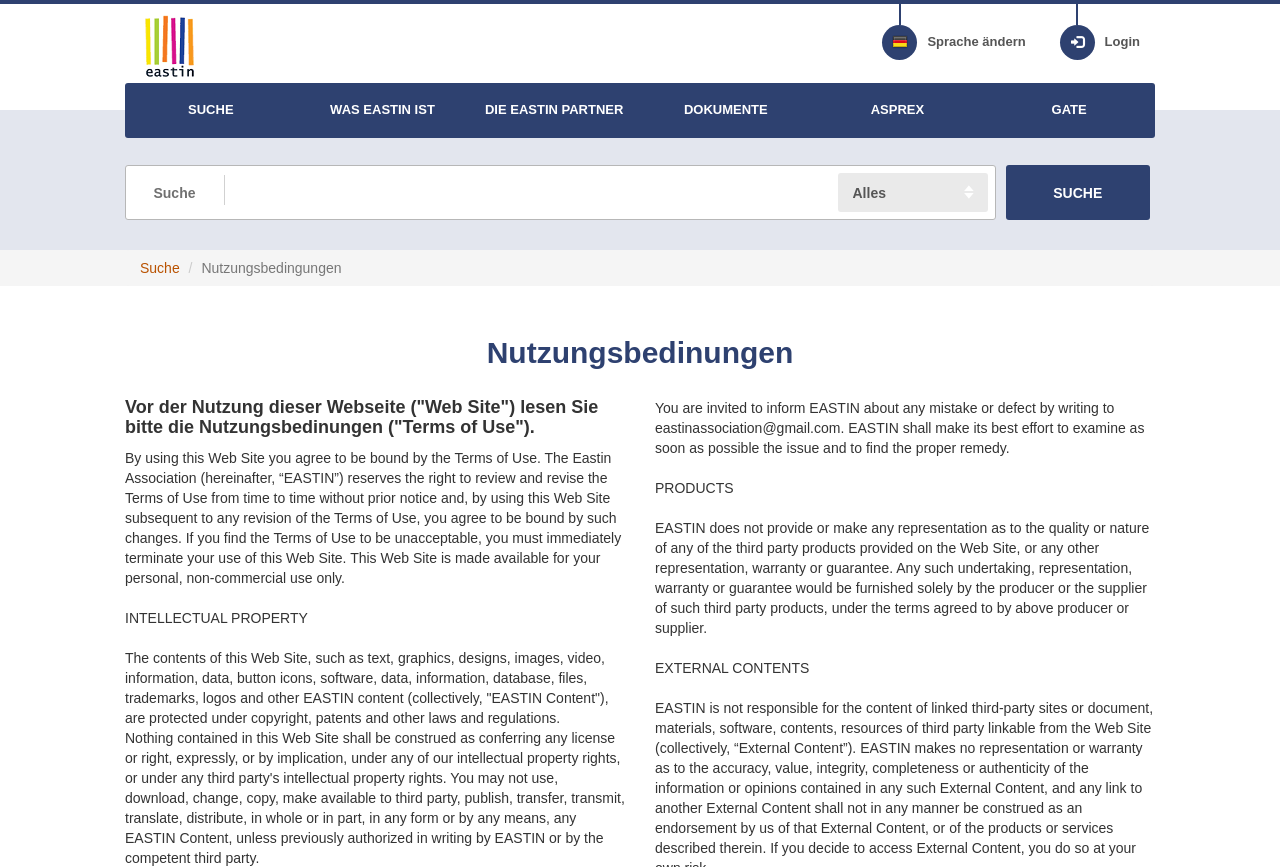Determine the bounding box coordinates of the clickable region to execute the instruction: "Search for something". The coordinates should be four float numbers between 0 and 1, denoted as [left, top, right, bottom].

[0.098, 0.19, 0.778, 0.254]